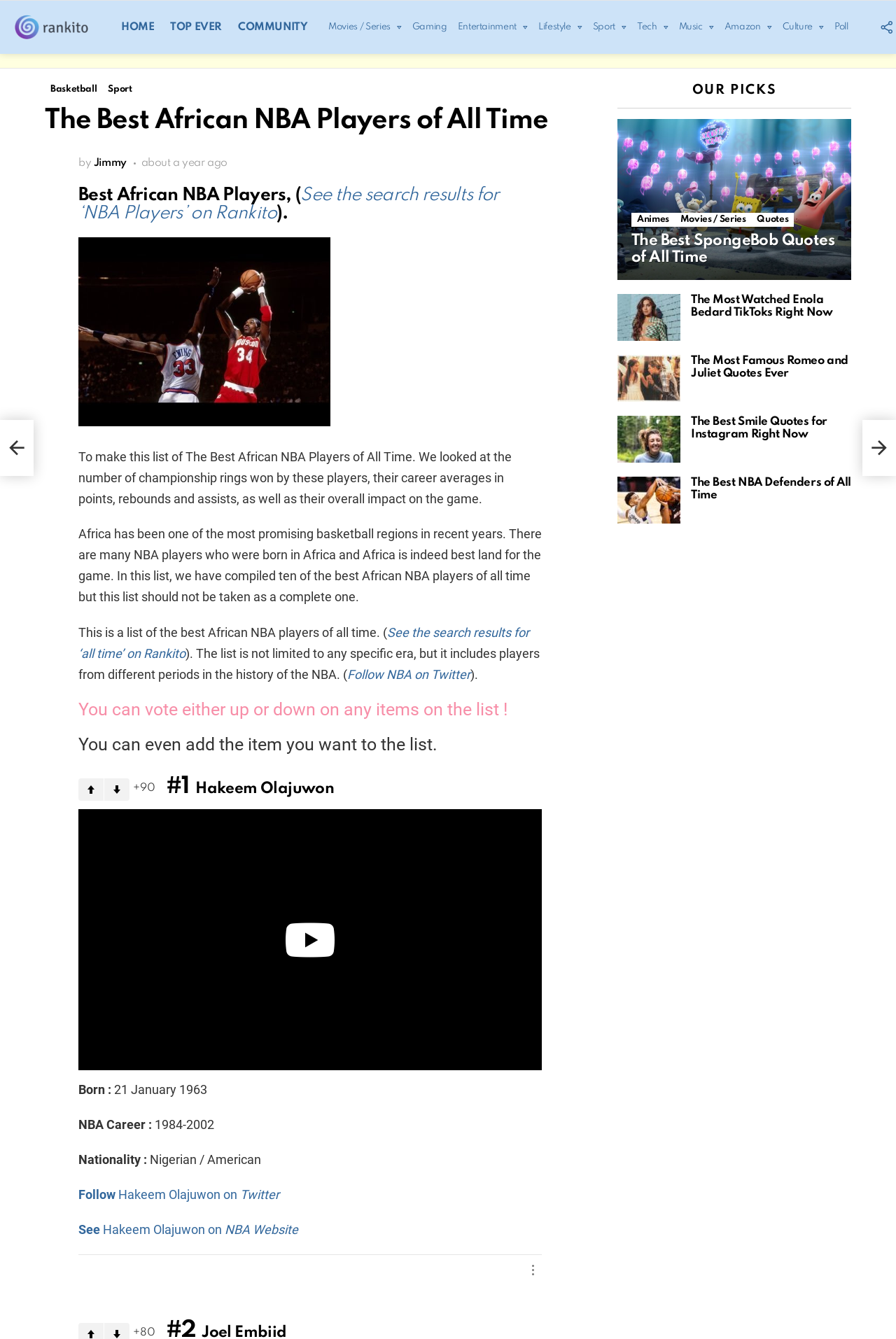Who is the author of the article?
Answer the question with as much detail as possible.

The author of the article is Jimmy, as indicated by the link 'by Jimmy' below the heading 'The Best African NBA Players of All Time'.